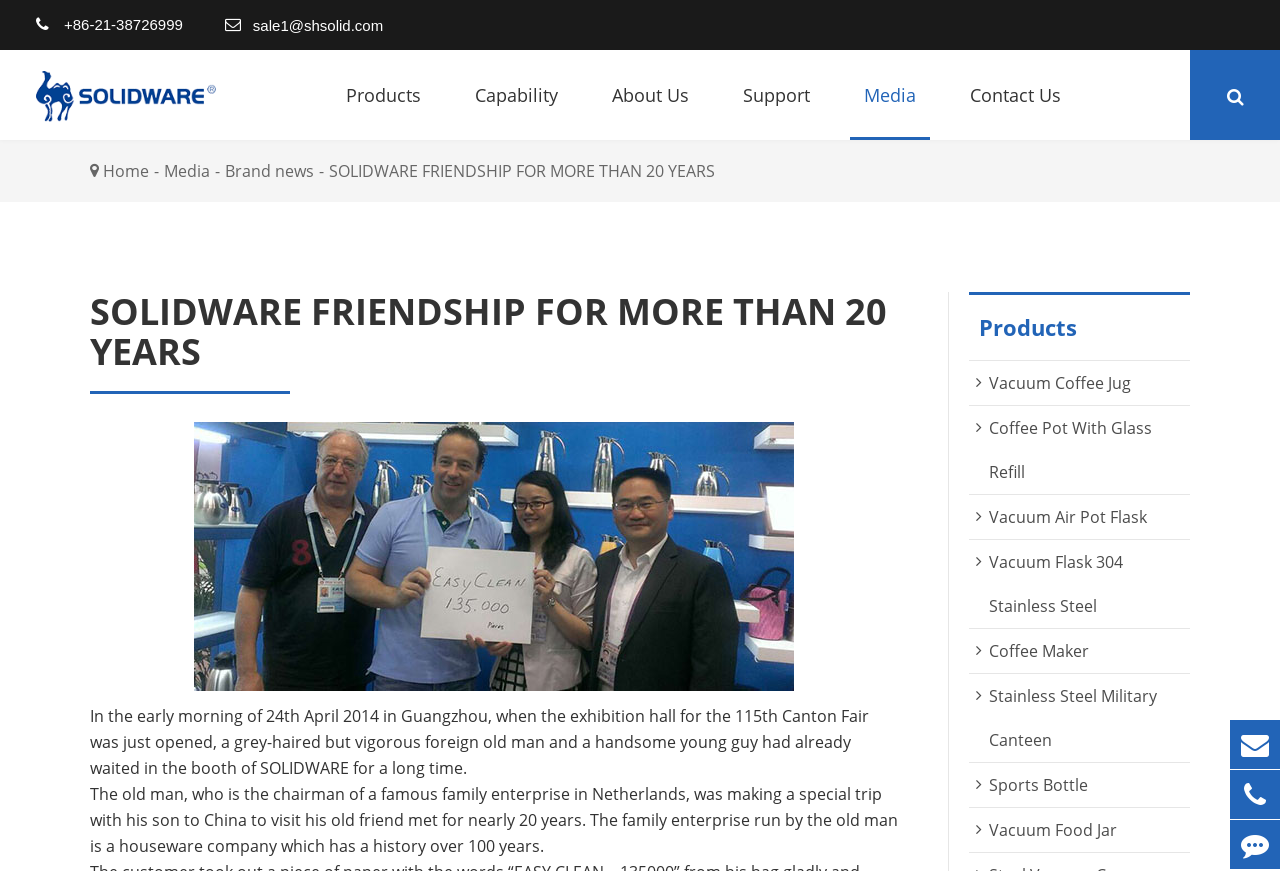Please answer the following question as detailed as possible based on the image: 
What is the old man's occupation?

I found this information by reading the text on the webpage, which describes the old man as the chairman of a famous family enterprise in Netherlands. The text also mentions that the company is a houseware company with a history of over 100 years.